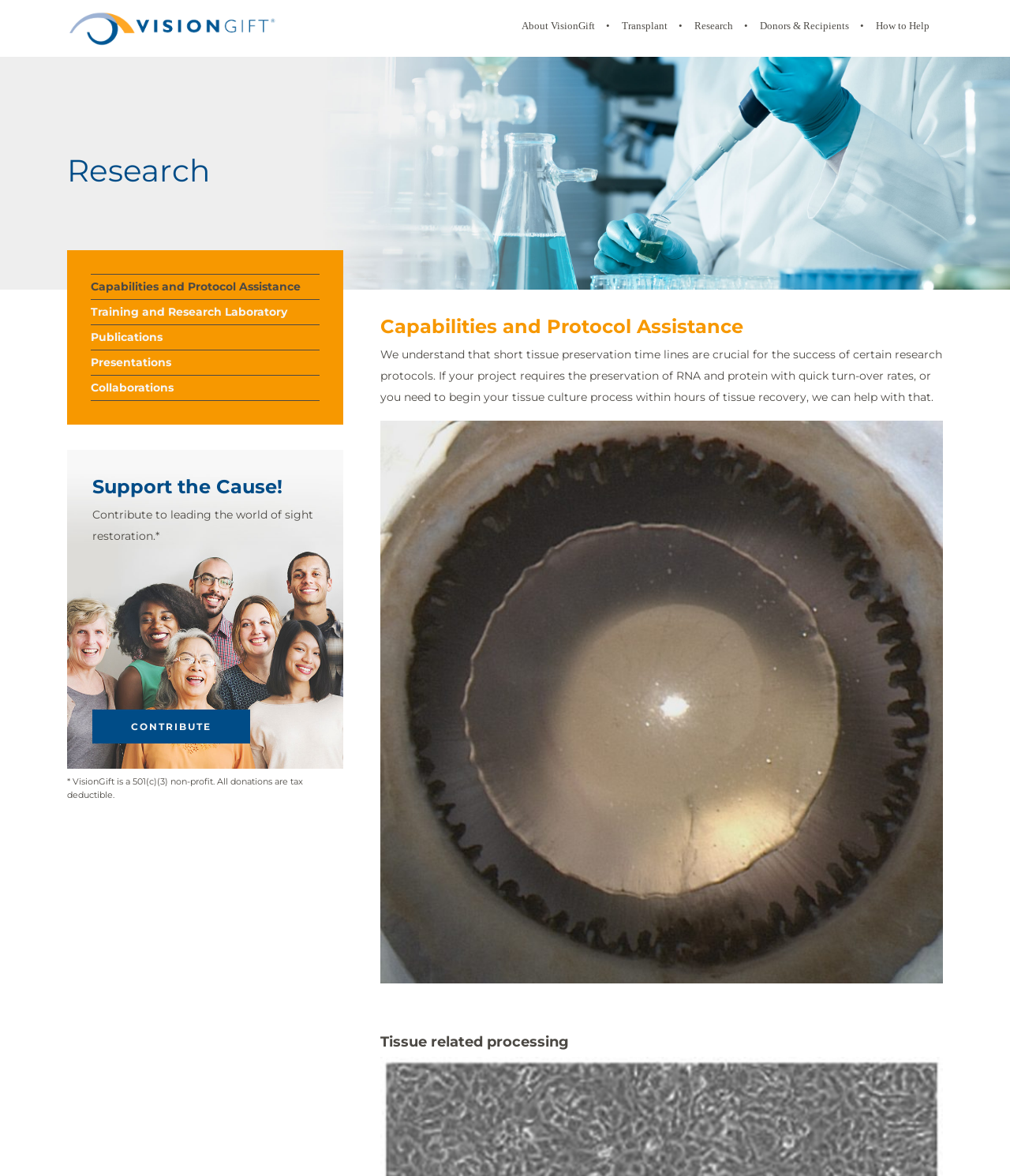Bounding box coordinates are to be given in the format (top-left x, top-left y, bottom-right x, bottom-right y). All values must be floating point numbers between 0 and 1. Provide the bounding box coordinate for the UI element described as: Research

[0.066, 0.13, 0.934, 0.159]